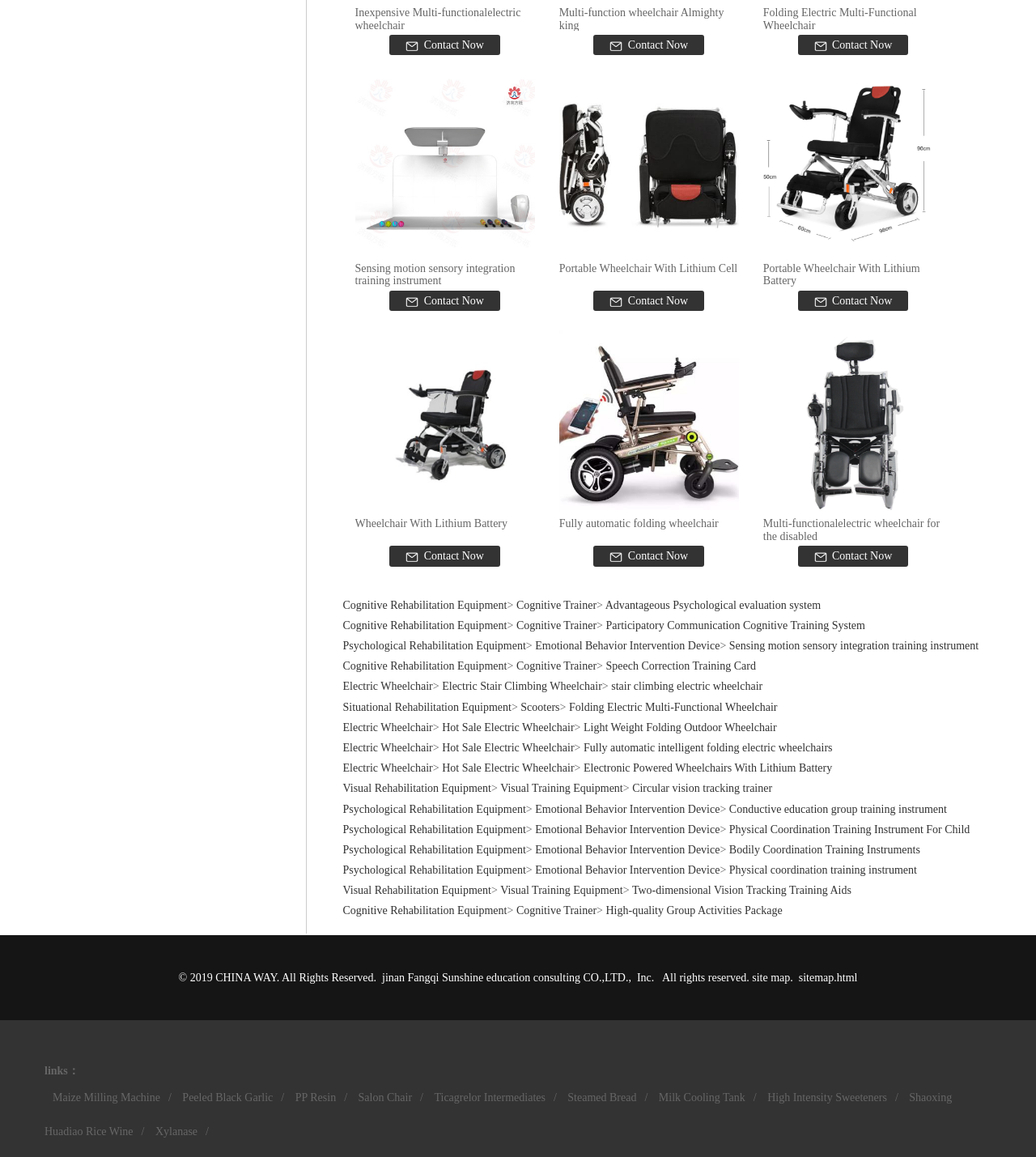Identify the coordinates of the bounding box for the element described below: "Emotional Behavior Intervention Device". Return the coordinates as four float numbers between 0 and 1: [left, top, right, bottom].

[0.517, 0.694, 0.695, 0.704]